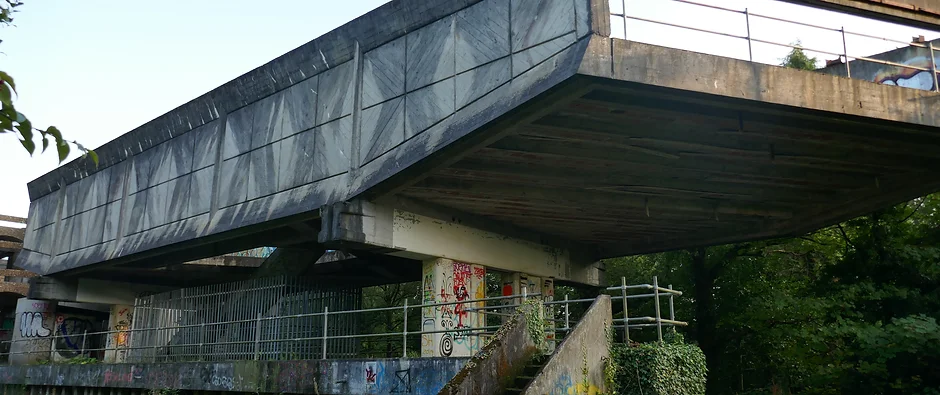How many levels does the building have?
Refer to the image and provide a one-word or short phrase answer.

Three